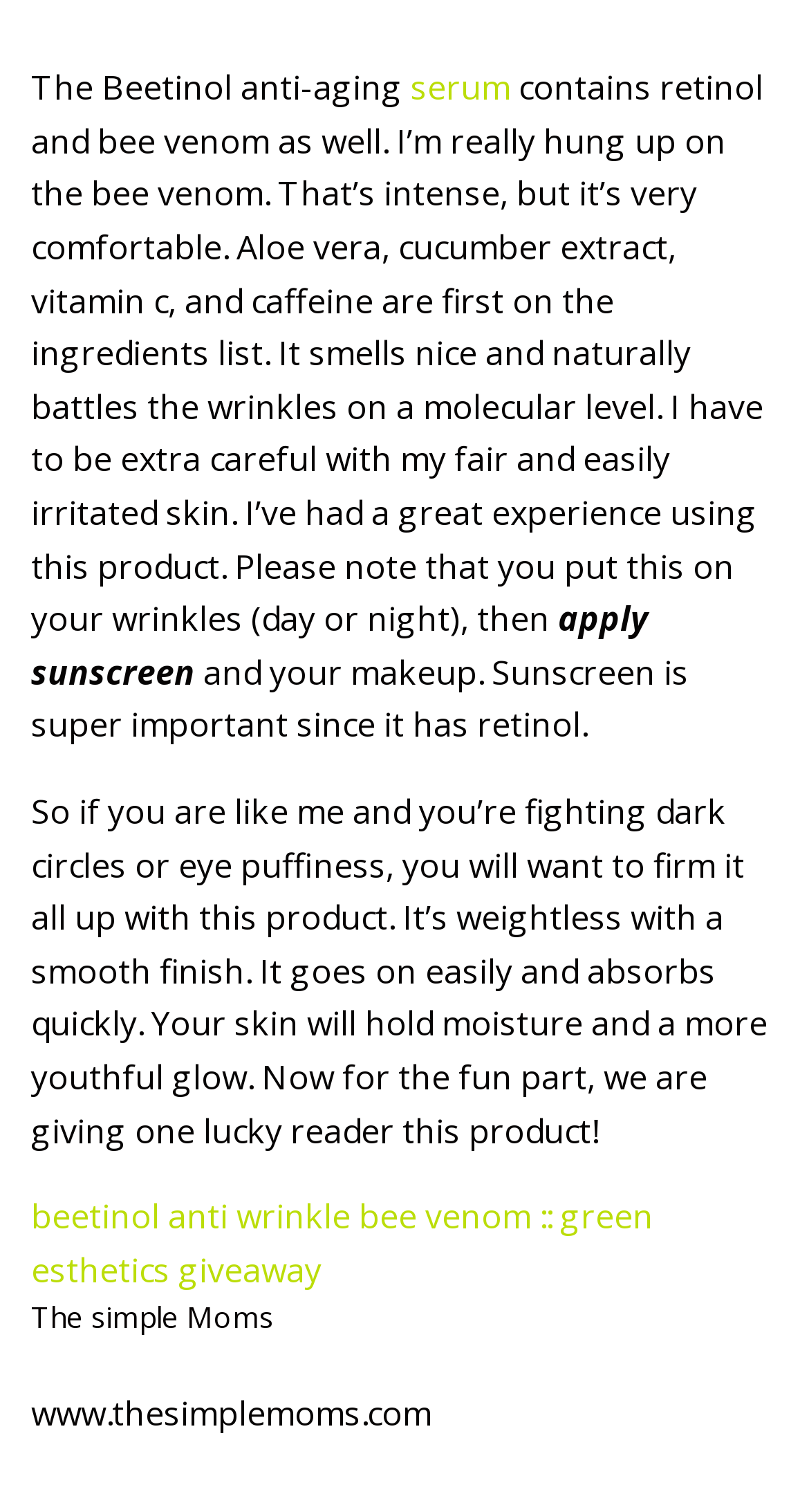What should you apply after using Beetinol anti-aging serum? Examine the screenshot and reply using just one word or a brief phrase.

sunscreen